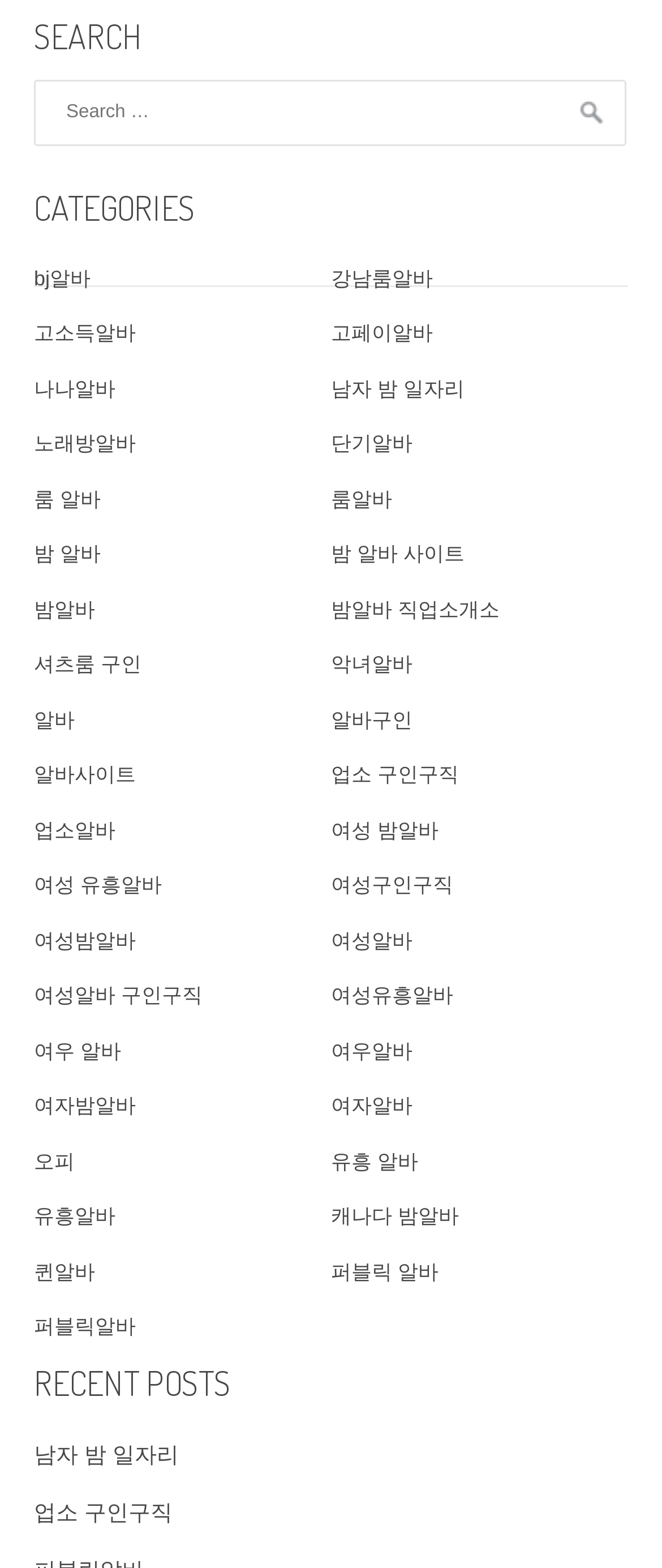What is the main function of the search bar?
Analyze the image and provide a thorough answer to the question.

The search bar is located at the top of the webpage, and it has a label 'Search for:' next to it. This suggests that the main function of the search bar is to search for jobs or related keywords.